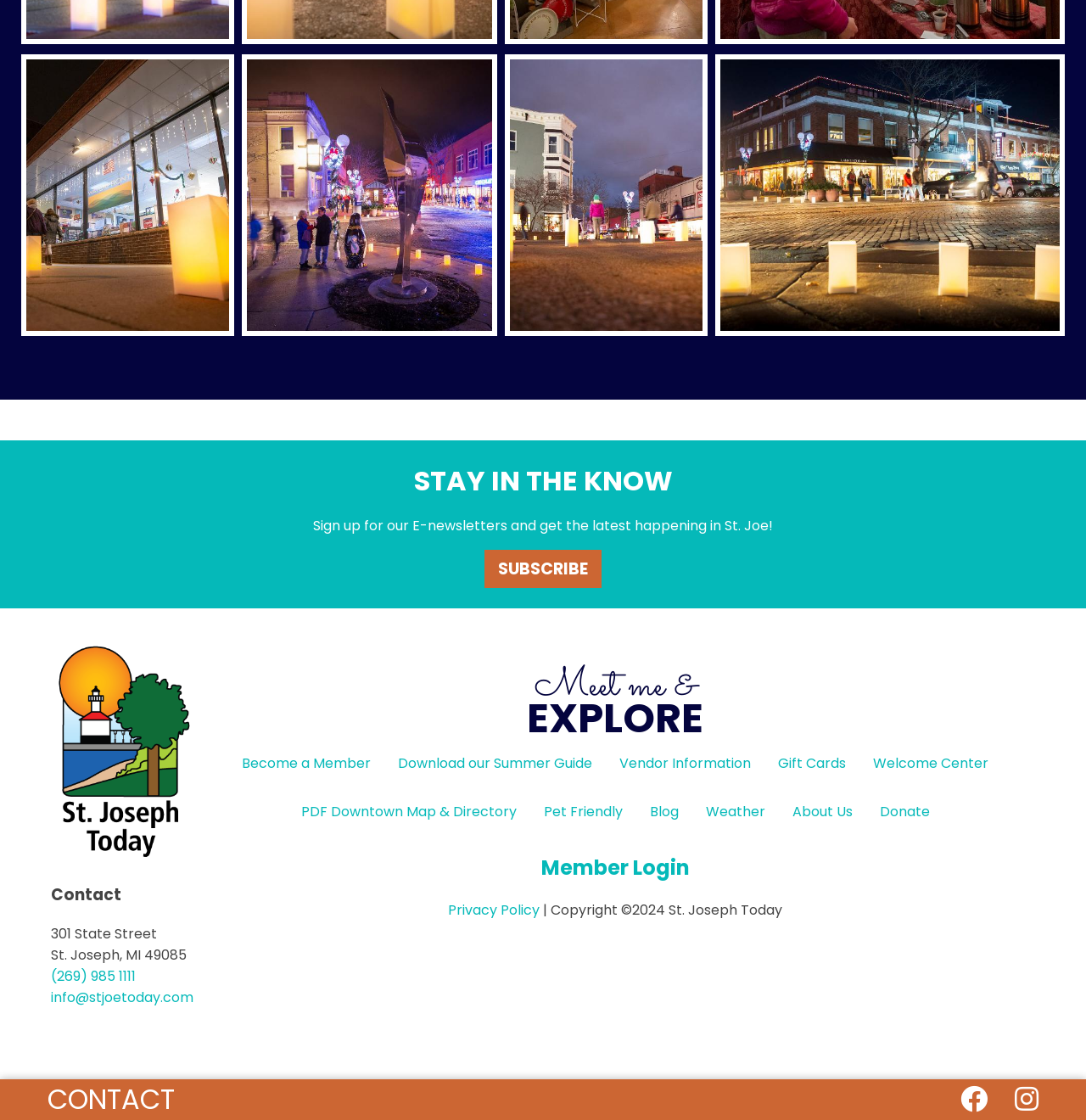What type of information can be found in the 'Meet me &' section?
Please ensure your answer is as detailed and informative as possible.

I found a heading 'Meet me &' on the webpage, but there is no additional information or content provided under this section. Therefore, I cannot determine what type of information can be found in this section.